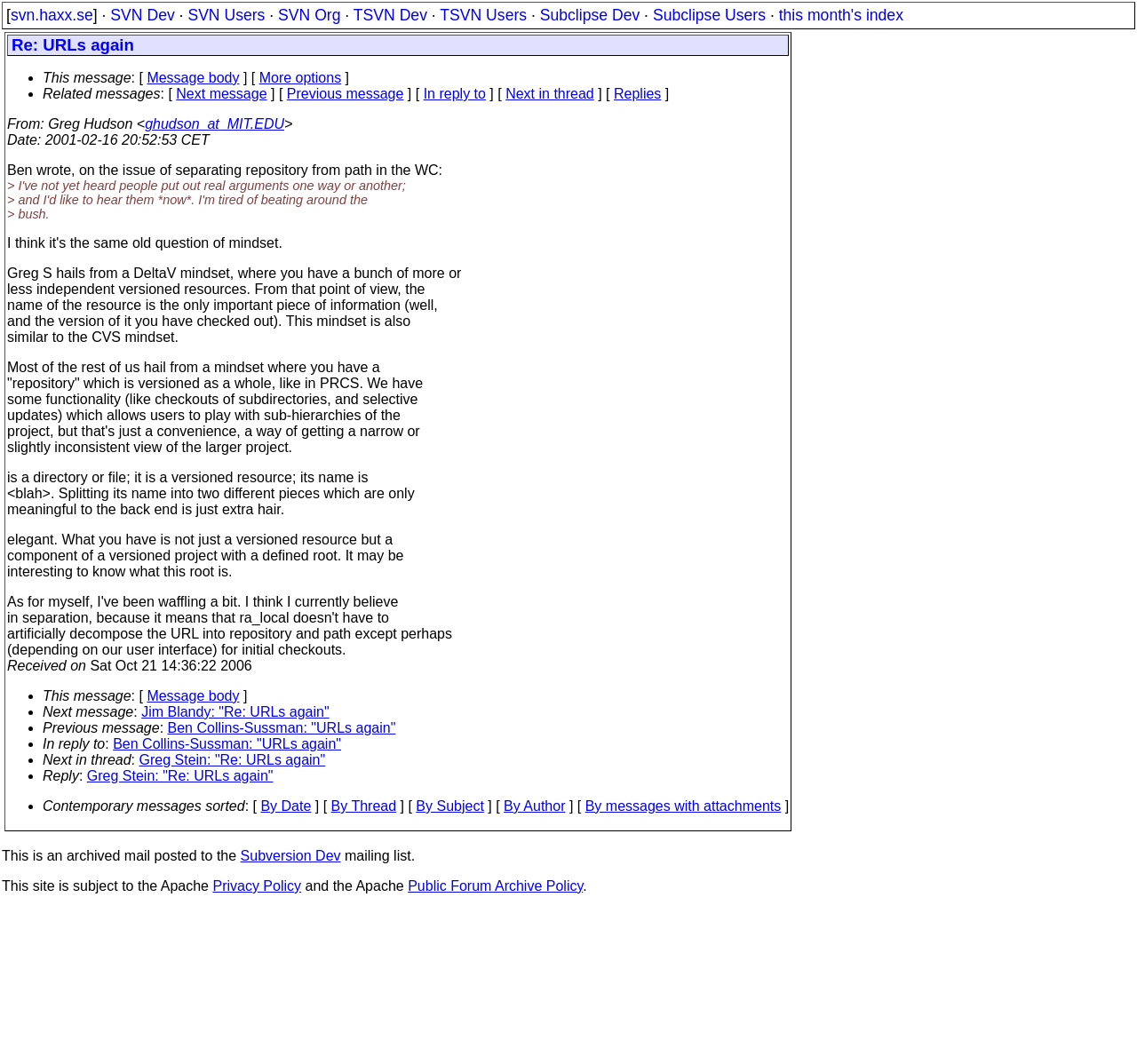Can you find the bounding box coordinates for the element to click on to achieve the instruction: "Check the Public Forum Archive Policy"?

[0.359, 0.826, 0.513, 0.84]